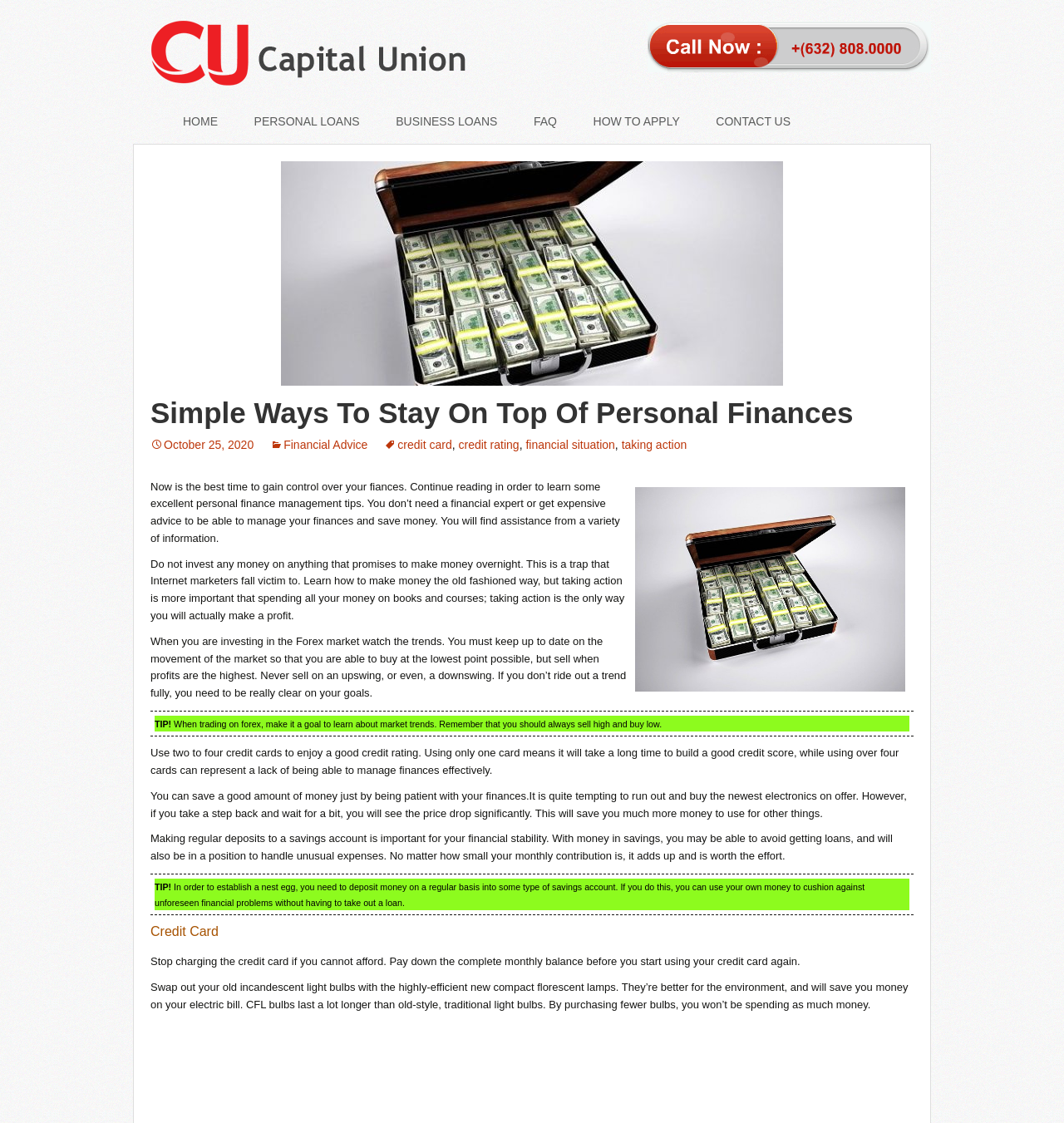Please find the bounding box coordinates of the element that must be clicked to perform the given instruction: "Click on the 'HOME' link". The coordinates should be four float numbers from 0 to 1, i.e., [left, top, right, bottom].

[0.156, 0.095, 0.22, 0.121]